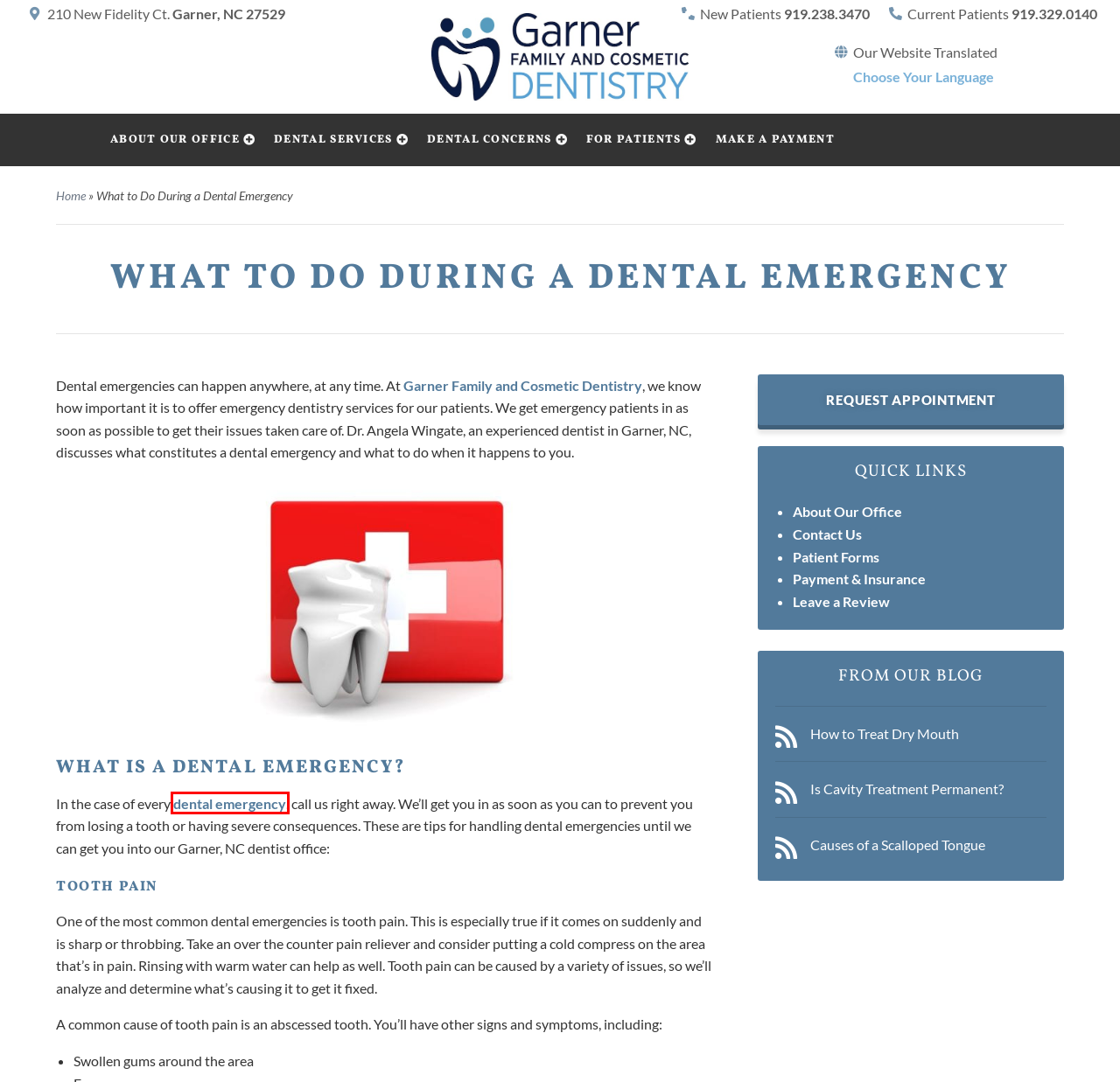You are provided with a screenshot of a webpage that has a red bounding box highlighting a UI element. Choose the most accurate webpage description that matches the new webpage after clicking the highlighted element. Here are your choices:
A. How to Treat Dry Mouth - Oral Health Care in Garner, NC
B. Garner NC Dentist Office Patient Information
C. Dentist in Garner NC | Garner Family & Cosmetic Dentistry
D. Garner NC Dentist Office Payment & Insurance Information
E. Pay Now - Garner Family and Cosmetic Dentistry
F. Emergency Dentist in Garner NC | Dental Emergency Services
G. Request Appointment With Garner NC Dentist
H. Restorative Dentistry for Dental Concerns | Garner NC

F